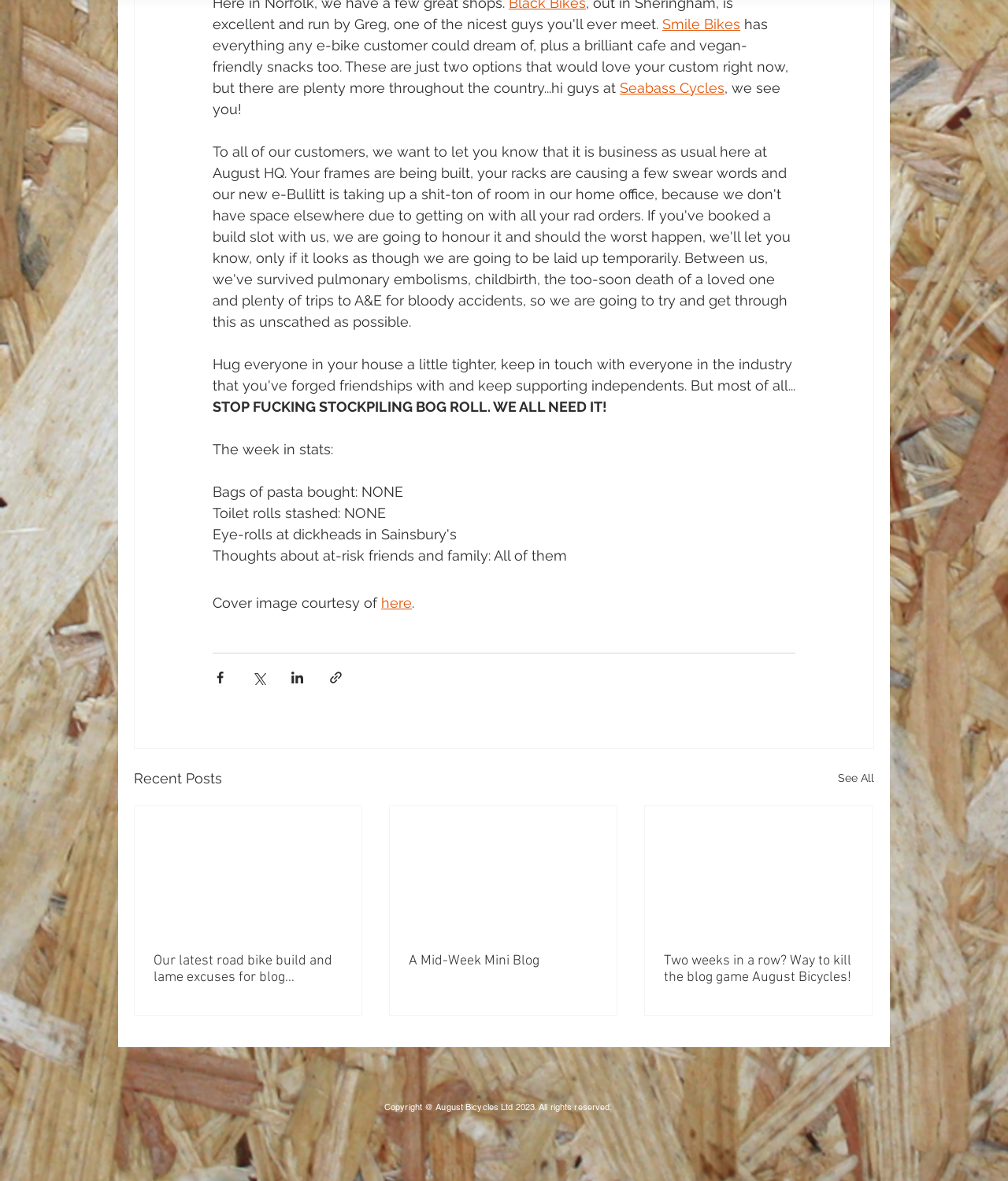What is the name of the cafe mentioned?
Respond to the question with a single word or phrase according to the image.

Smile Bikes